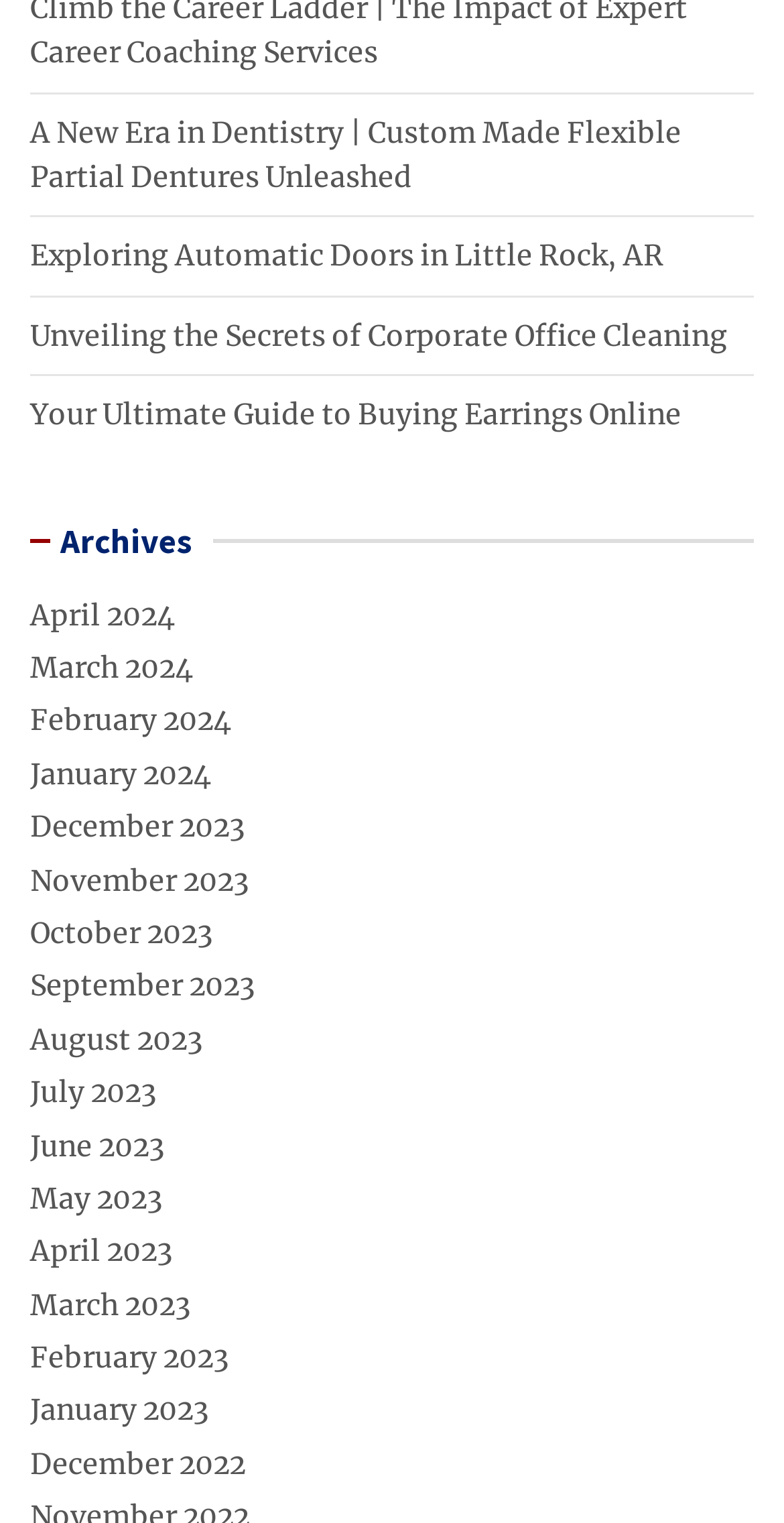What is the most recent month in the archives?
Based on the image, give a concise answer in the form of a single word or short phrase.

April 2024